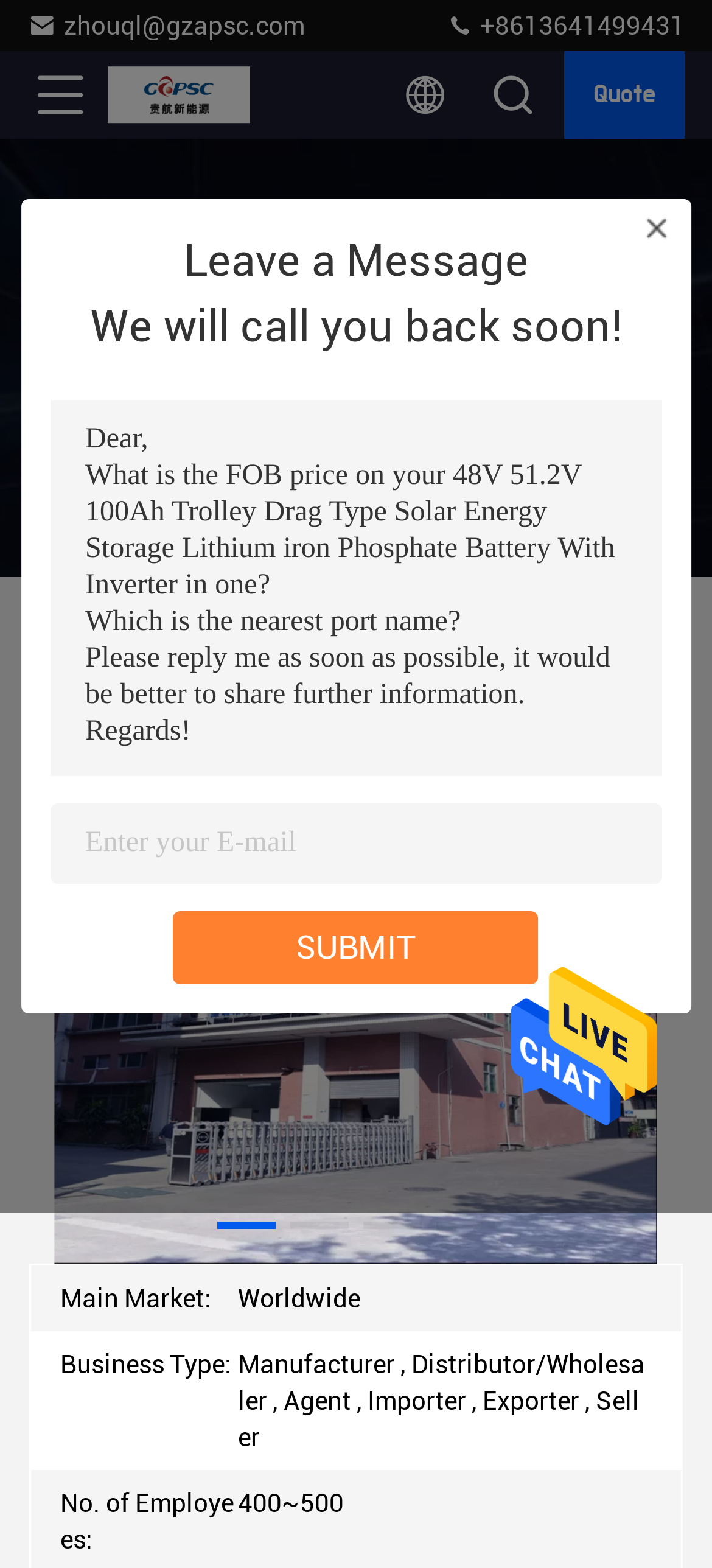Please identify the bounding box coordinates of the element on the webpage that should be clicked to follow this instruction: "Click the Send Message link". The bounding box coordinates should be given as four float numbers between 0 and 1, formatted as [left, top, right, bottom].

[0.718, 0.714, 0.923, 0.733]